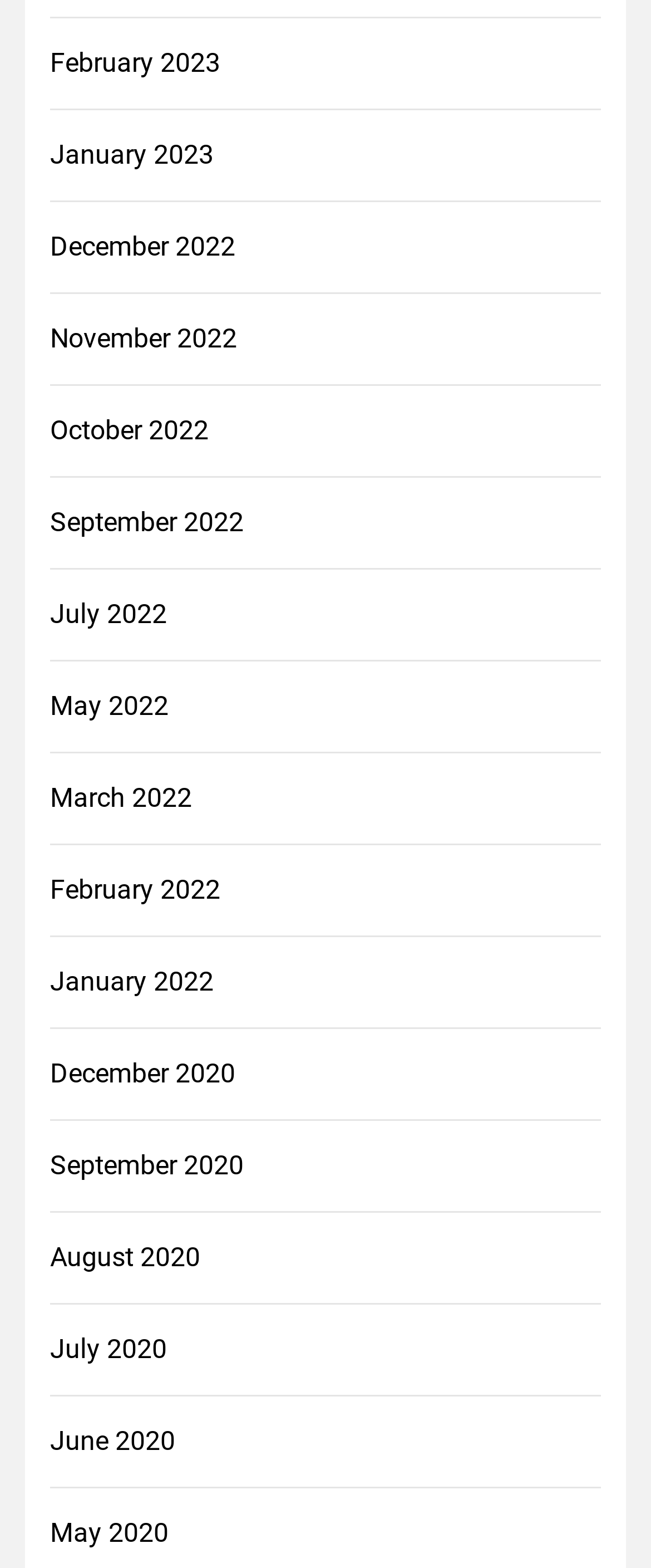What is the earliest month listed?
Using the image as a reference, give a one-word or short phrase answer.

June 2020